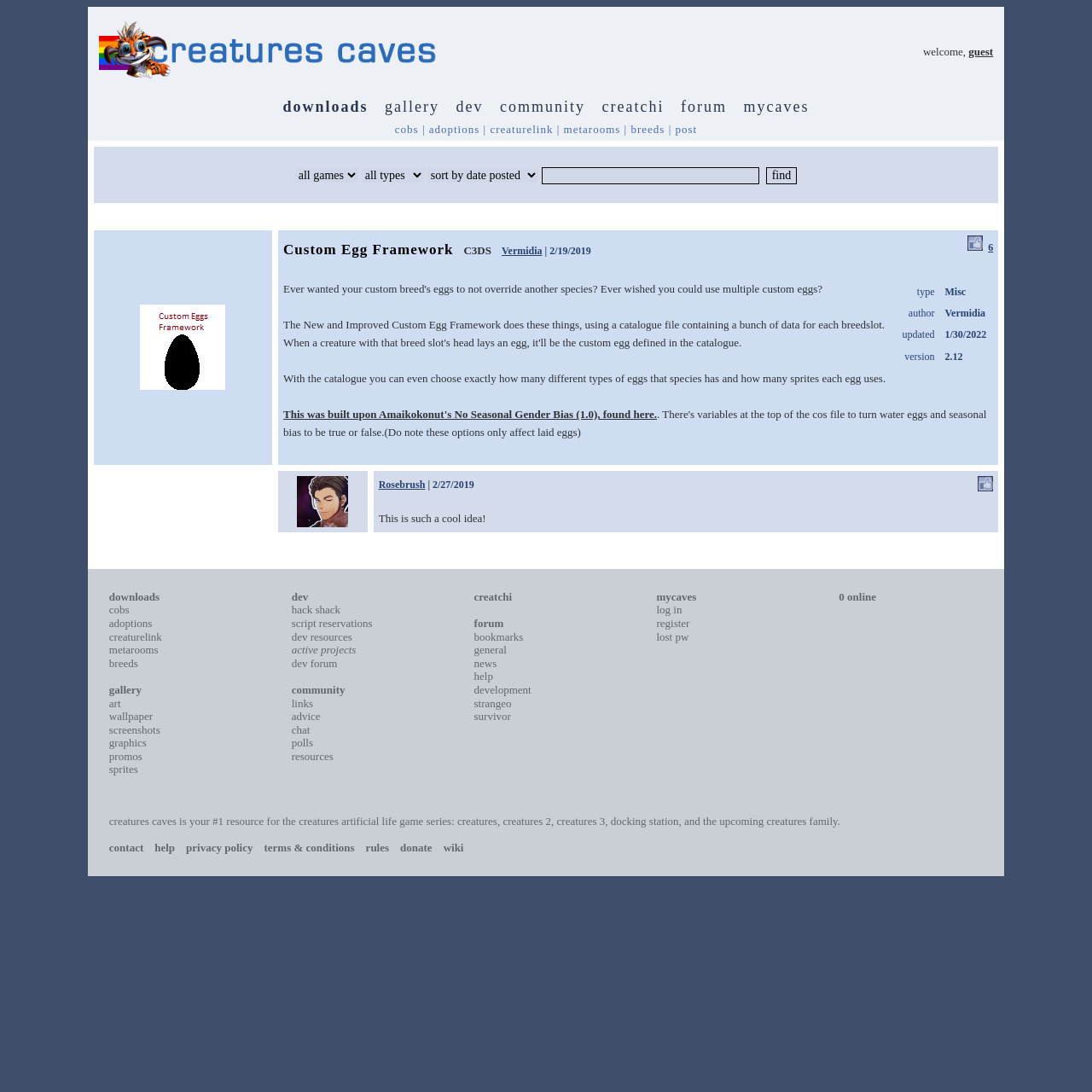Pinpoint the bounding box coordinates of the element to be clicked to execute the instruction: "Share this news on Facebook".

None